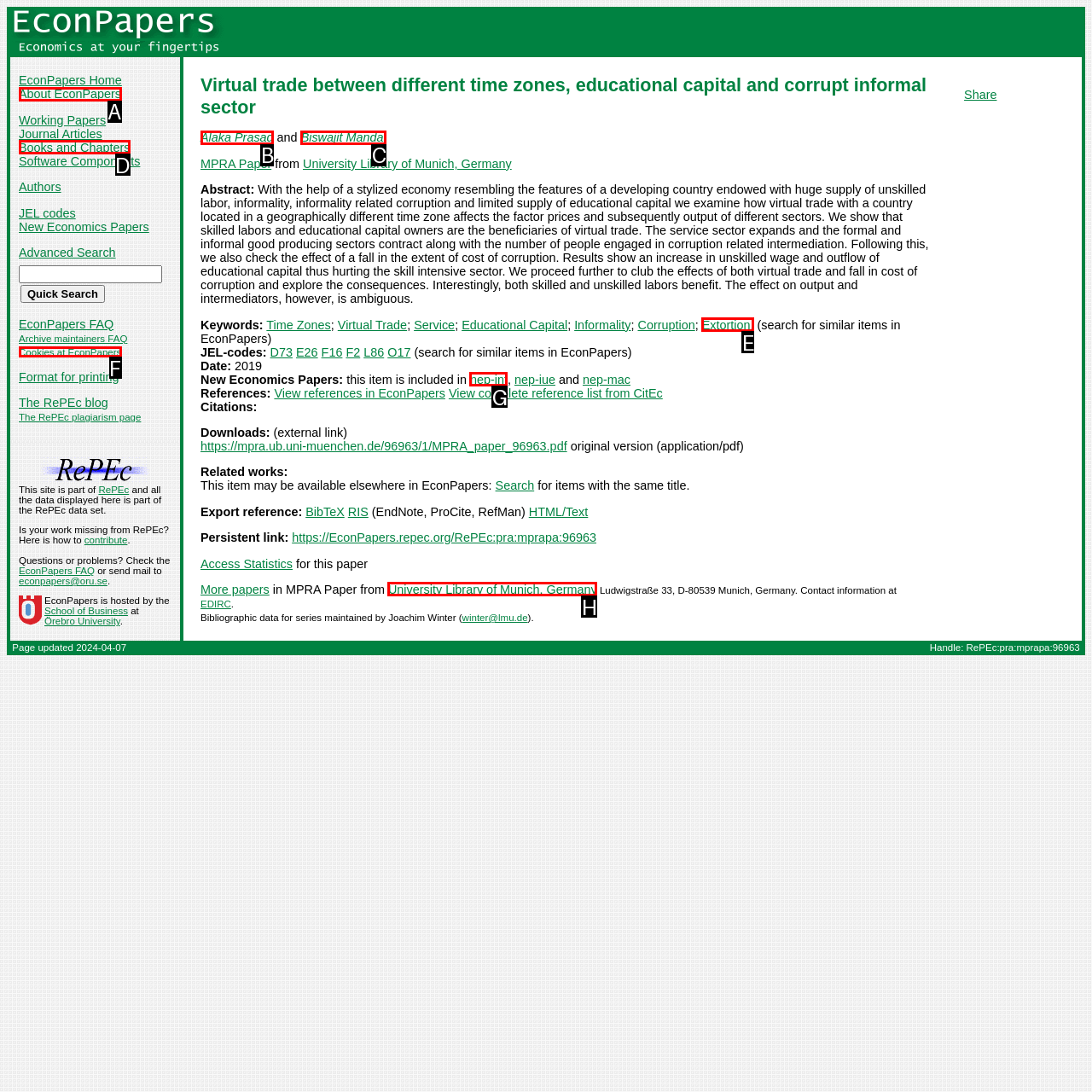Using the provided description: Books and Chapters, select the most fitting option and return its letter directly from the choices.

D